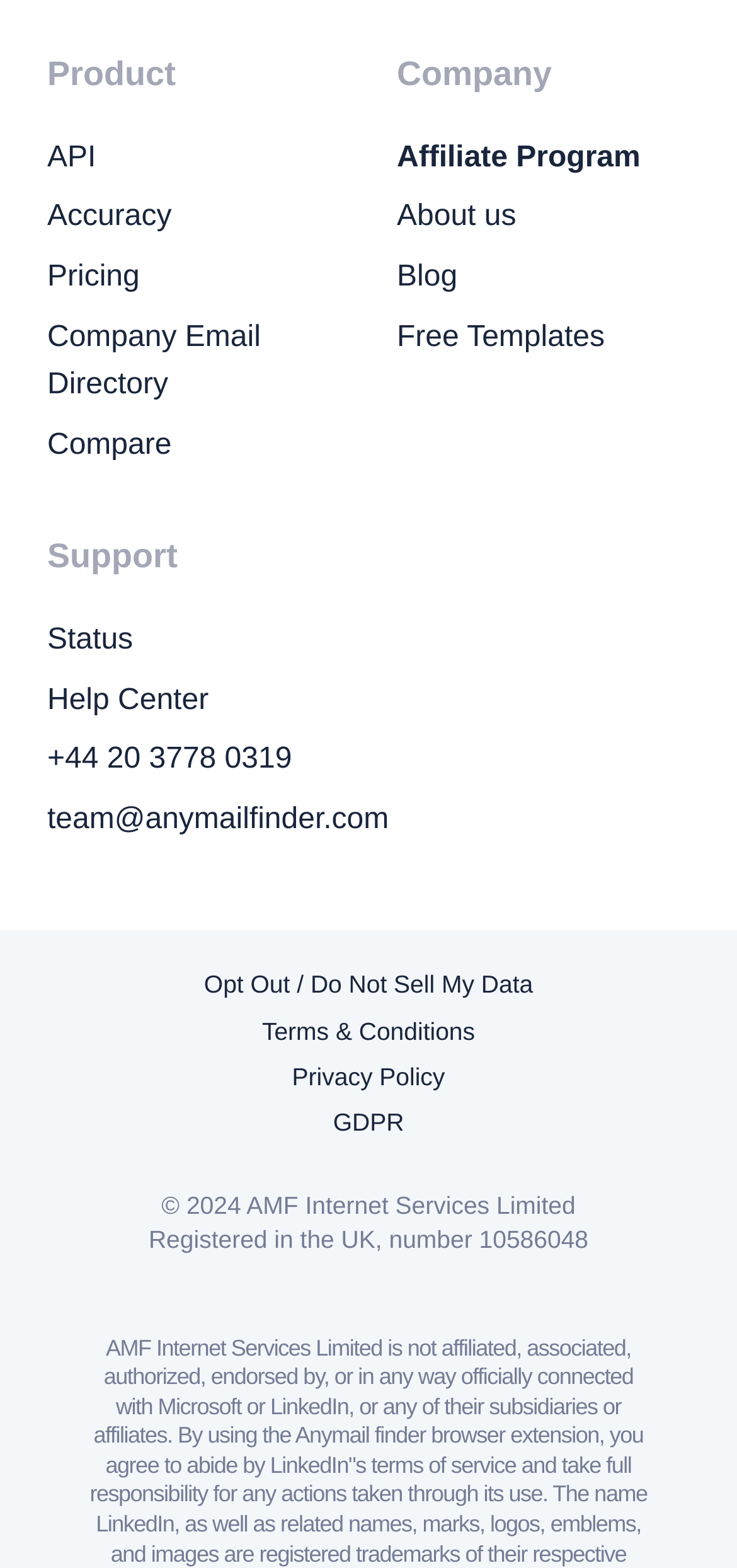Please find the bounding box coordinates of the element that needs to be clicked to perform the following instruction: "View Pricing". The bounding box coordinates should be four float numbers between 0 and 1, represented as [left, top, right, bottom].

[0.064, 0.162, 0.462, 0.192]